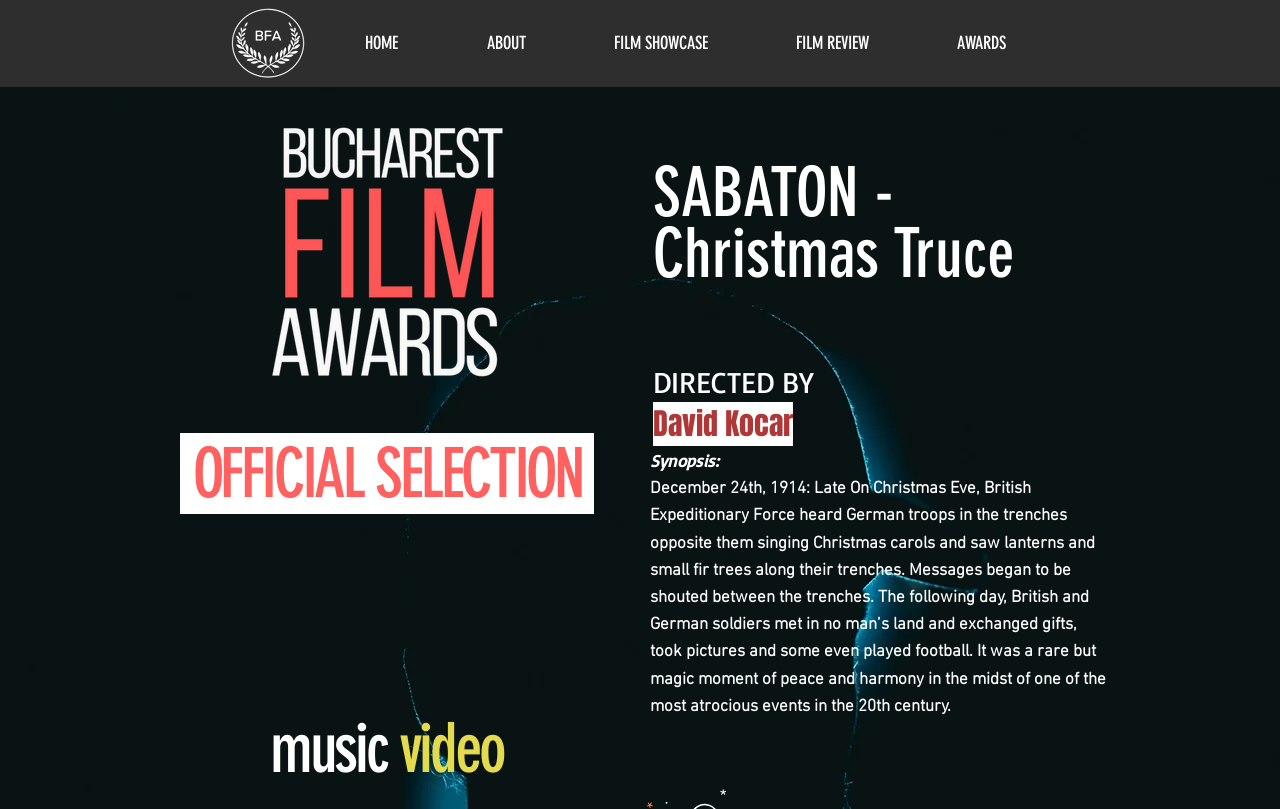Please analyze the image and give a detailed answer to the question:
What is the name of the film showcased?

I found the answer by looking at the heading element with the text 'SABATON - Christmas Truce' which is a prominent element on the webpage, indicating that it is the main topic of the page.